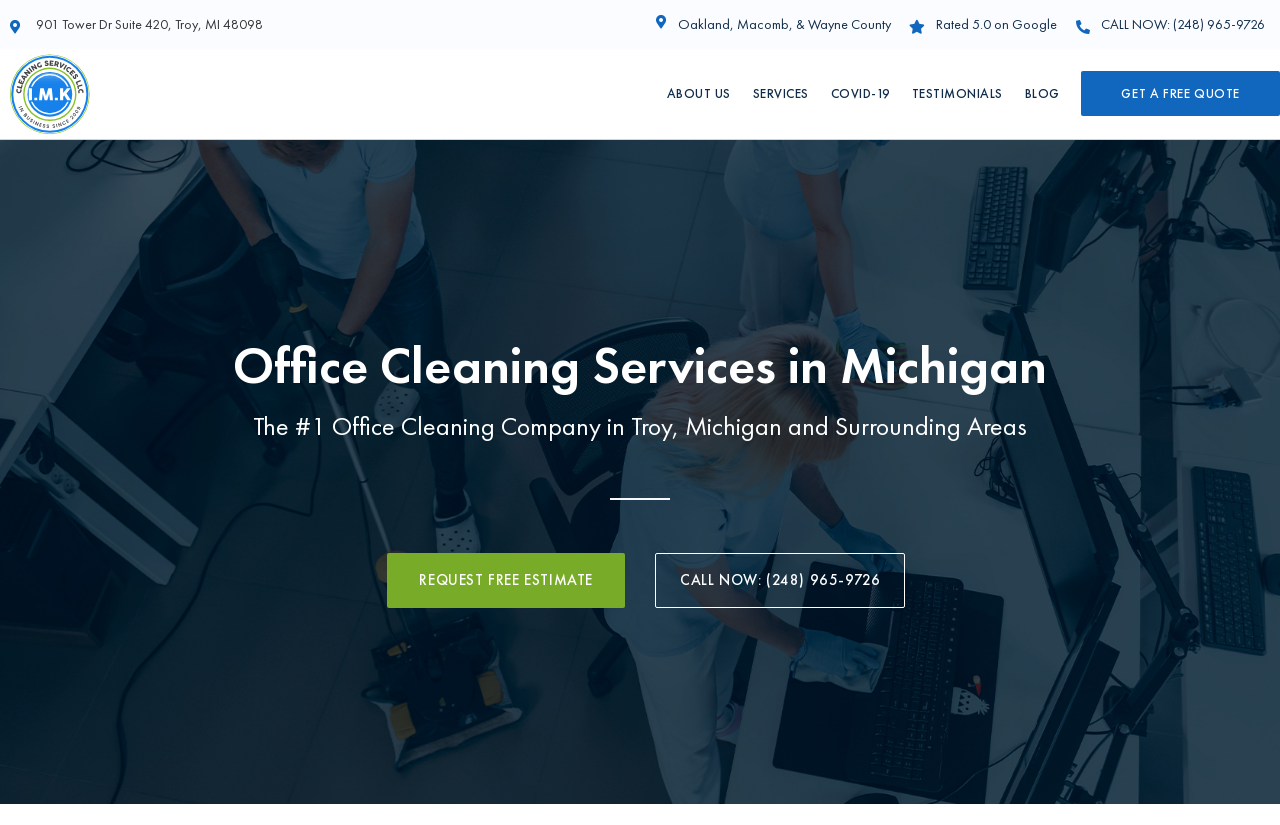Extract the bounding box coordinates for the UI element described by the text: "About Us". The coordinates should be in the form of [left, top, right, bottom] with values between 0 and 1.

[0.519, 0.083, 0.573, 0.144]